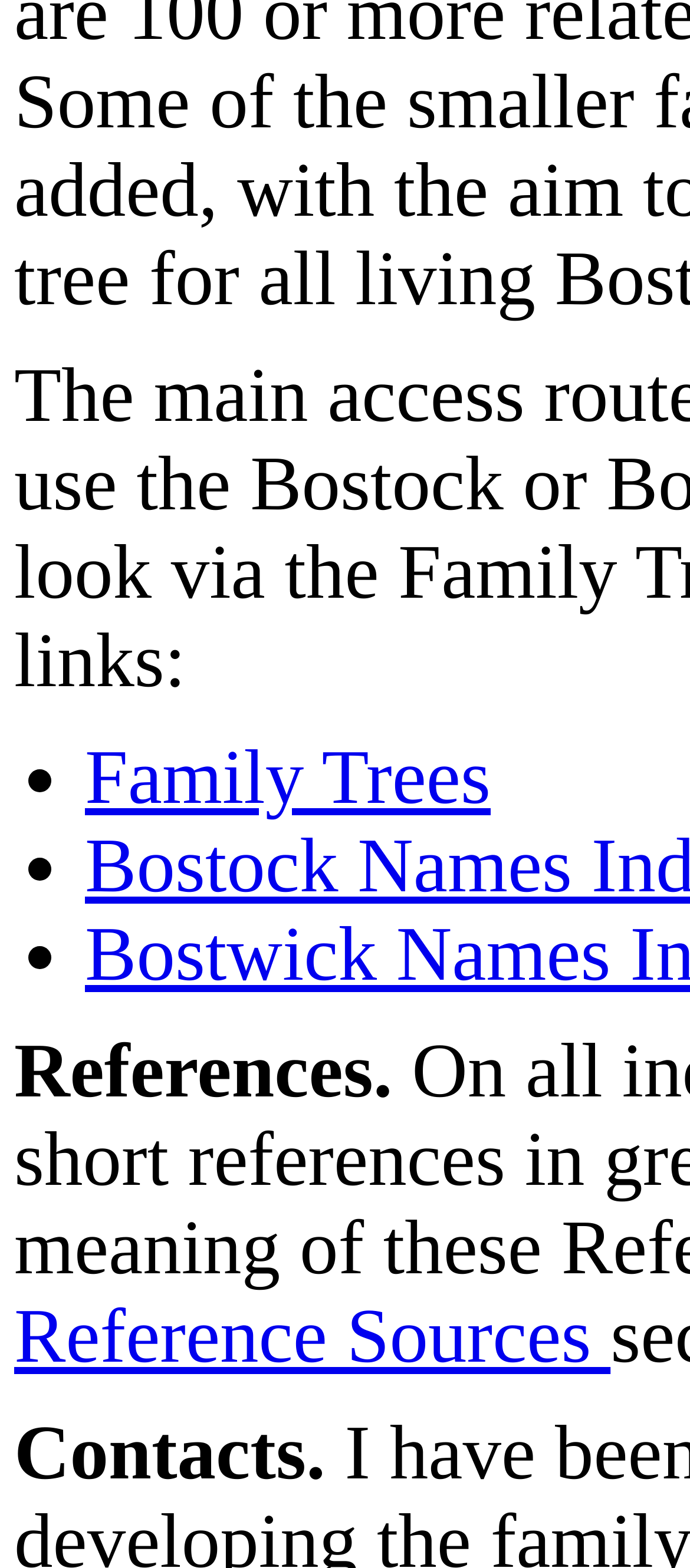Using a single word or phrase, answer the following question: 
What is the vertical position of the 'Contacts.' text?

Bottom